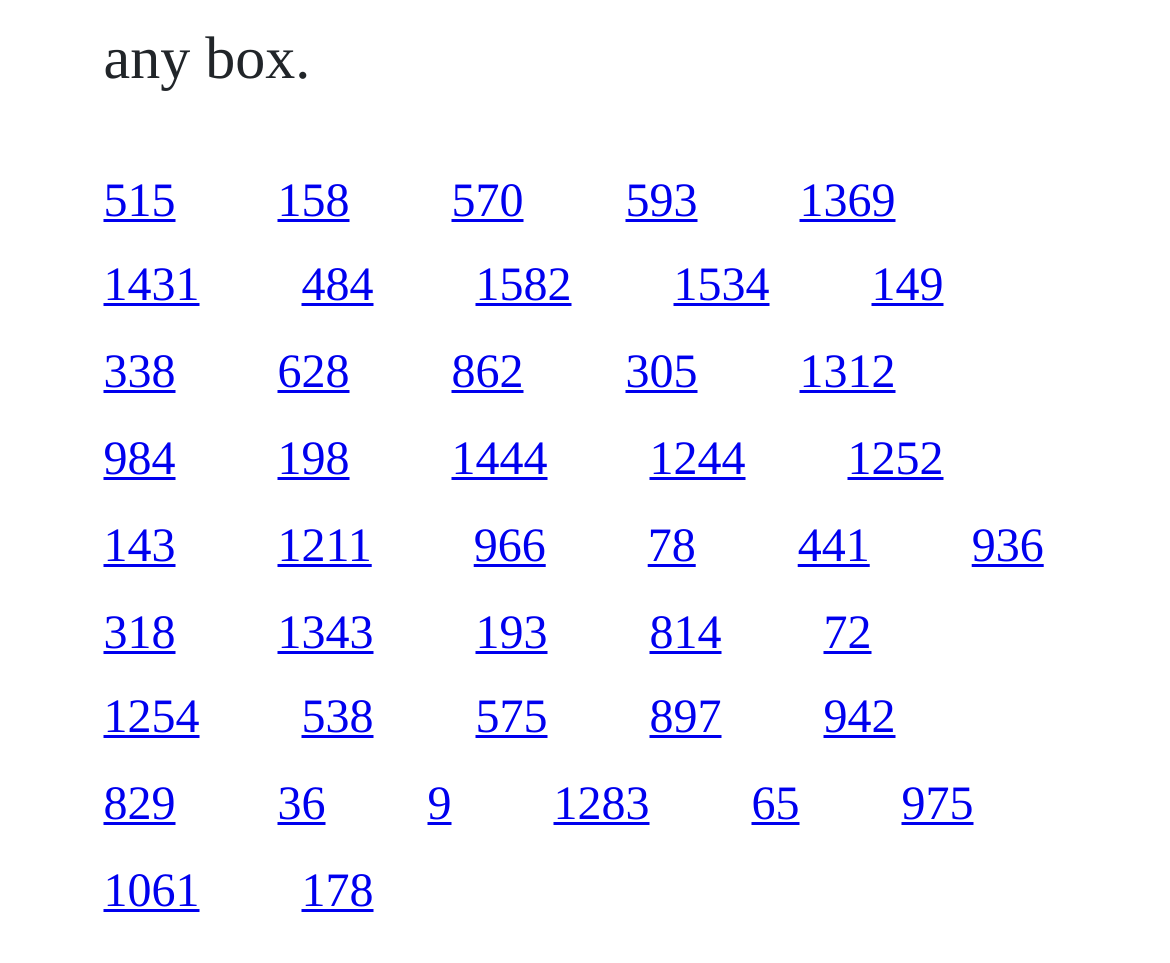Please identify the bounding box coordinates of the region to click in order to complete the task: "go to the ninth link". The coordinates must be four float numbers between 0 and 1, specified as [left, top, right, bottom].

[0.576, 0.272, 0.658, 0.325]